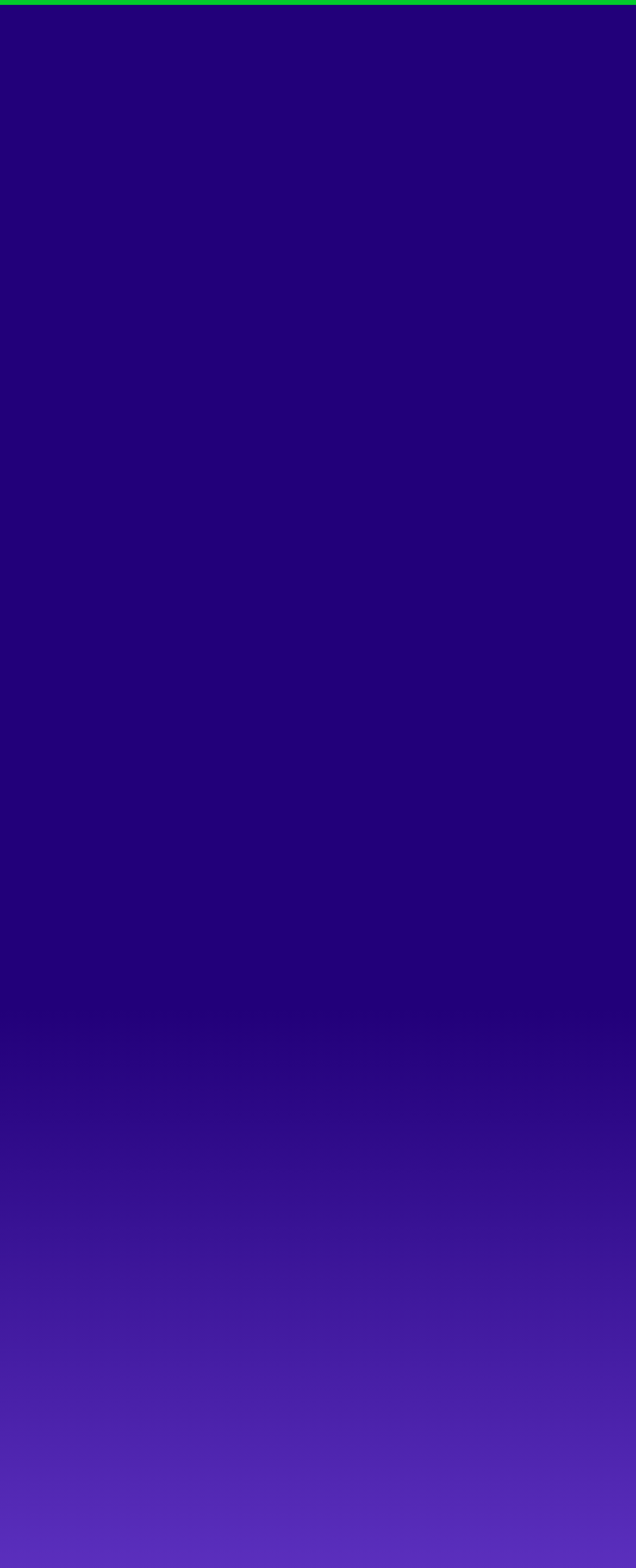Explain the webpage's layout and main content in detail.

The webpage is titled "The HIPPAA Privacy Rule - Northwest Ohio". At the top left, there is a logo image with a corresponding link. Below the logo, there are five social media links, each accompanied by an image, arranged vertically from top to bottom. The links are to visit the company's YouTube channel, like them on Facebook, view their blog, follow them on Twitter, and view their Google profile. These links and images occupy the top portion of the page, spanning from the left edge to the right edge.